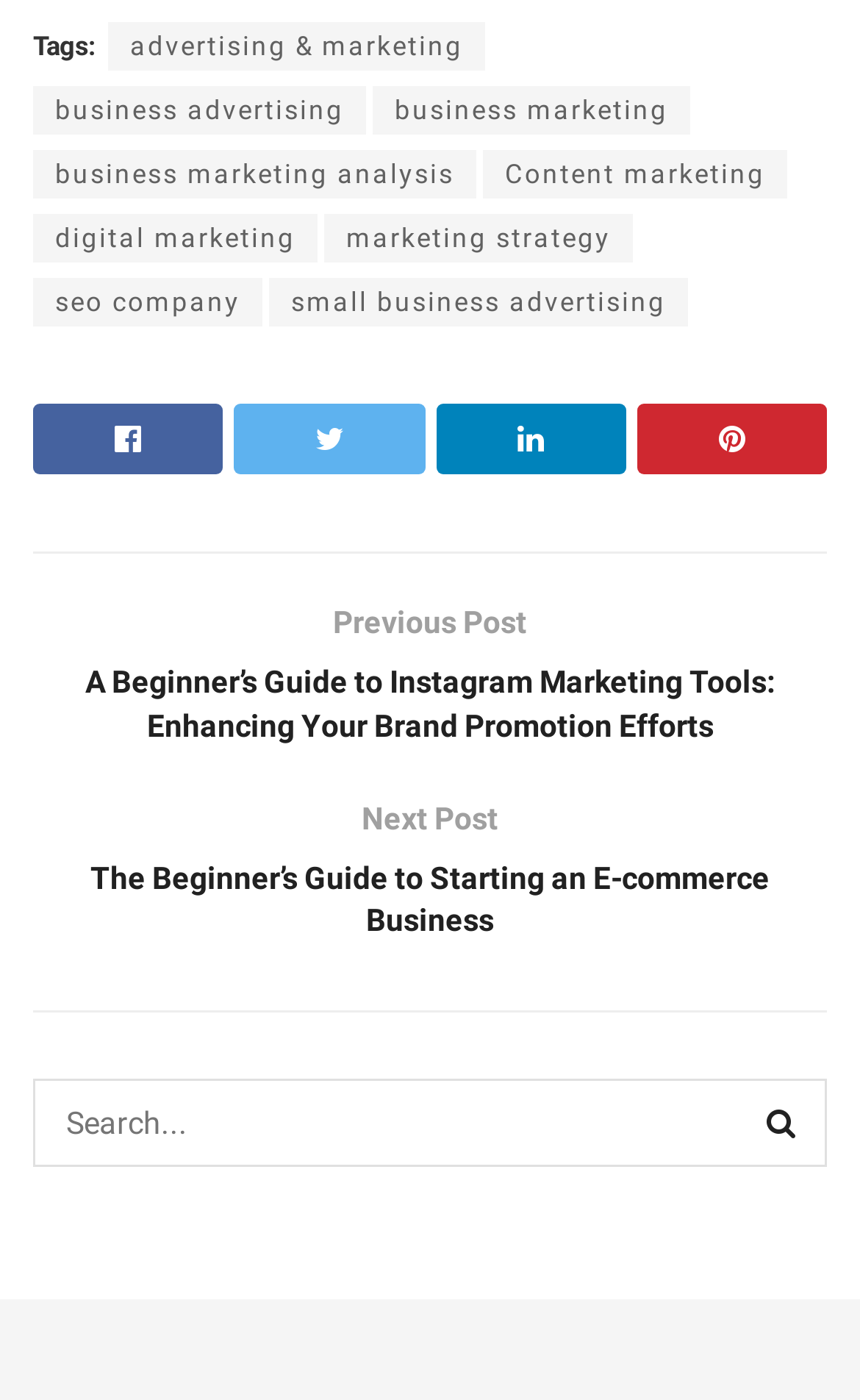What is the topic of the next post?
Please respond to the question with a detailed and well-explained answer.

The 'Next Post' link has a heading 'The Beginner’s Guide to Starting an E-commerce Business', which suggests that the next post is about starting an e-commerce business.